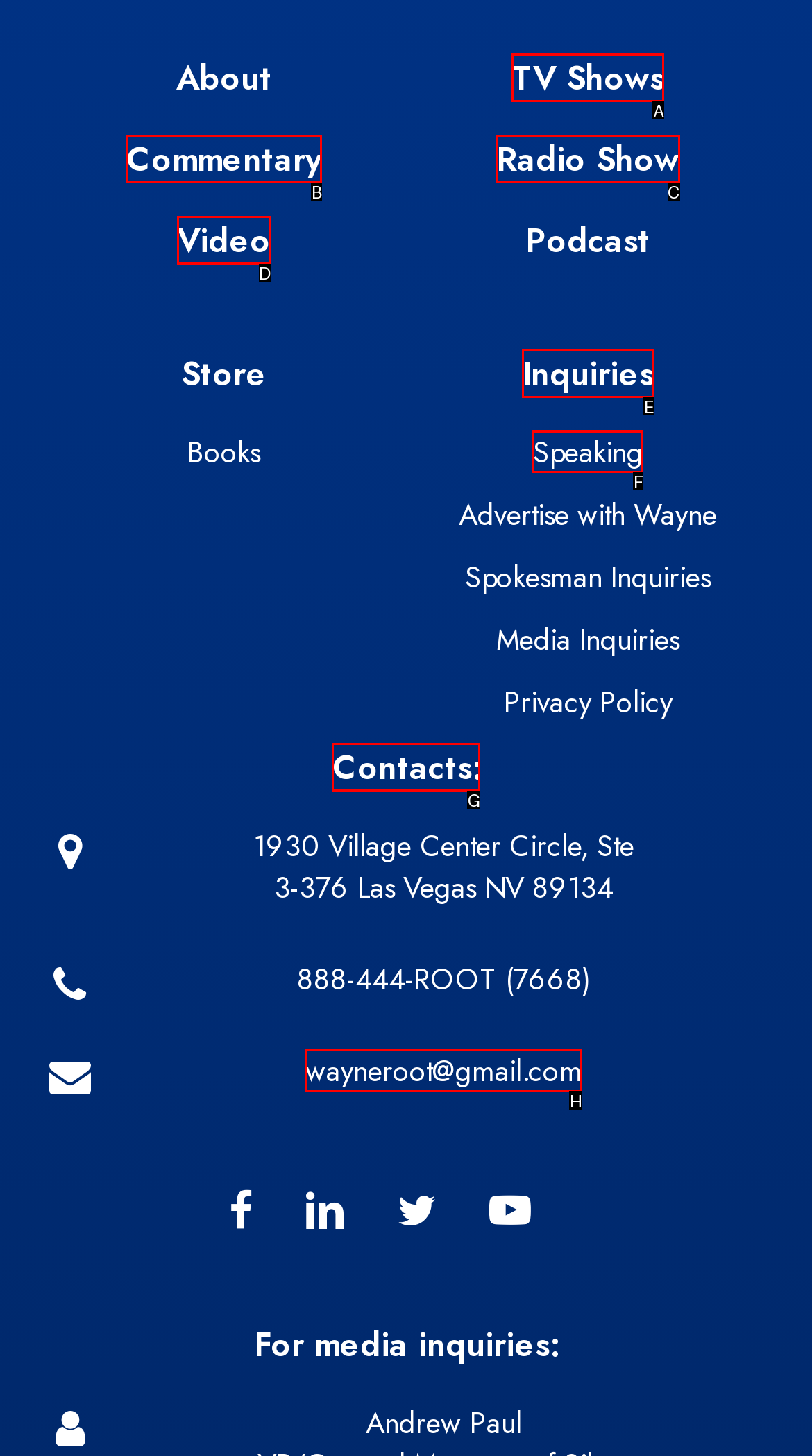Pick the option that should be clicked to perform the following task: Contact Wayne through email
Answer with the letter of the selected option from the available choices.

H